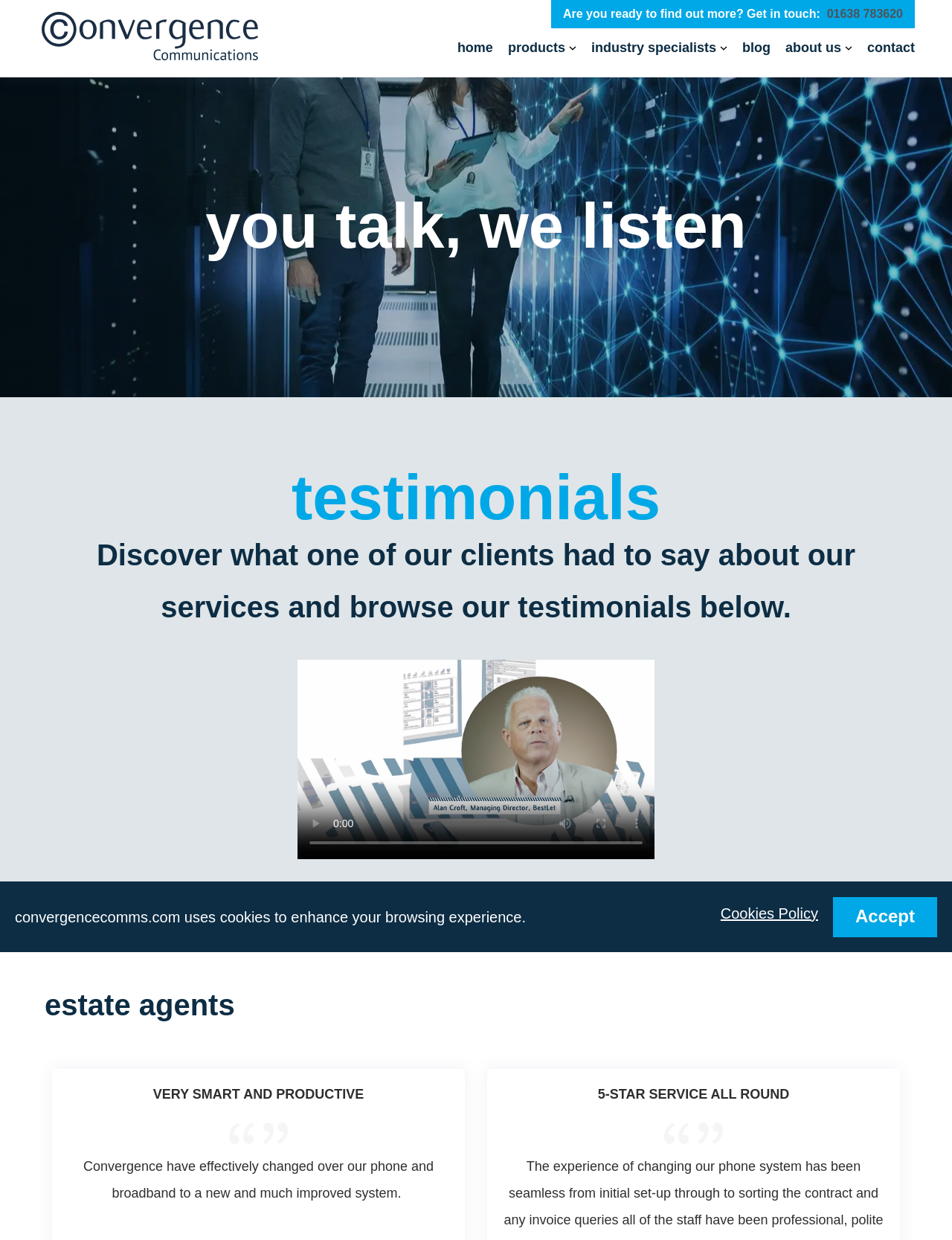Given the element description industry specialists, specify the bounding box coordinates of the corresponding UI element in the format (top-left x, top-left y, bottom-right x, bottom-right y). All values must be between 0 and 1.

[0.621, 0.032, 0.764, 0.045]